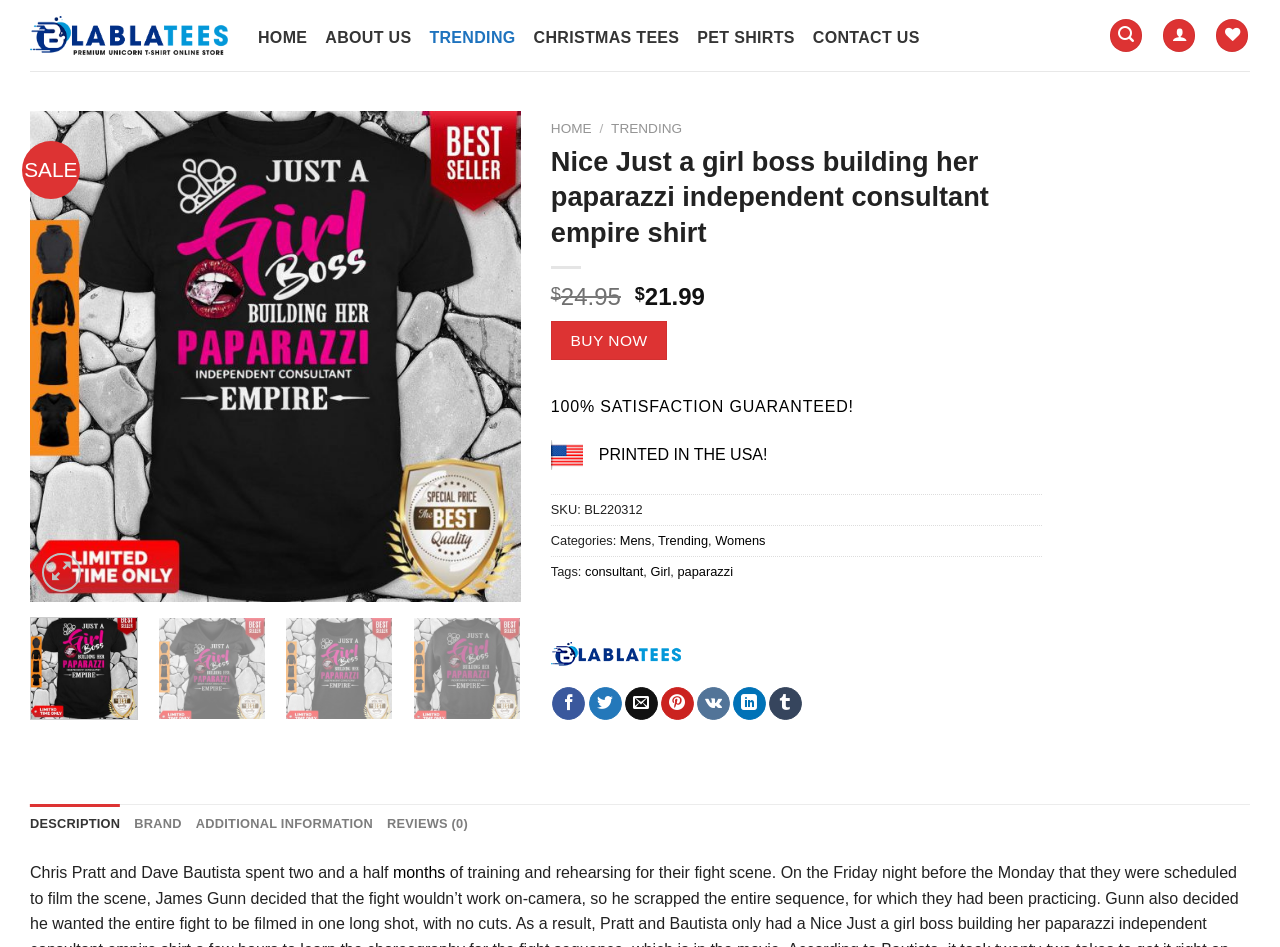Create a detailed summary of all the visual and textual information on the webpage.

This webpage appears to be a product page for a t-shirt with the design "Nice Just a girl boss building her paparazzi independent consultant empire shirt". At the top of the page, there is a navigation menu with links to "HOME", "ABOUT US", "TRENDING", "CHRISTMAS TEES", "PET SHIRTS", and "CONTACT US". 

Below the navigation menu, there is a search bar and a wishlist button. On the left side of the page, there is a large image of the t-shirt design, with a "Previous" and "Next" button below it, allowing users to navigate through different images of the product. 

To the right of the image, there is a product description section, which includes the product title, price, and a "BUY NOW" button. Below the product description, there are several sections, including "100% SATISFACTION GUARANTEED!", "PRINTED IN THE USA!", product details such as SKU and categories, and tags. 

Further down the page, there are social media sharing links, including Facebook, Twitter, Email, Pinterest, VKontakte, LinkedIn, and Tumblr. 

At the bottom of the page, there is a tab list with four tabs: "DESCRIPTION", "BRAND", "ADDITIONAL INFORMATION", and "REVIEWS (0)". The "DESCRIPTION" tab is currently selected, and it displays a text about Chris Pratt and Dave Bautista's experience filming a fight scene.